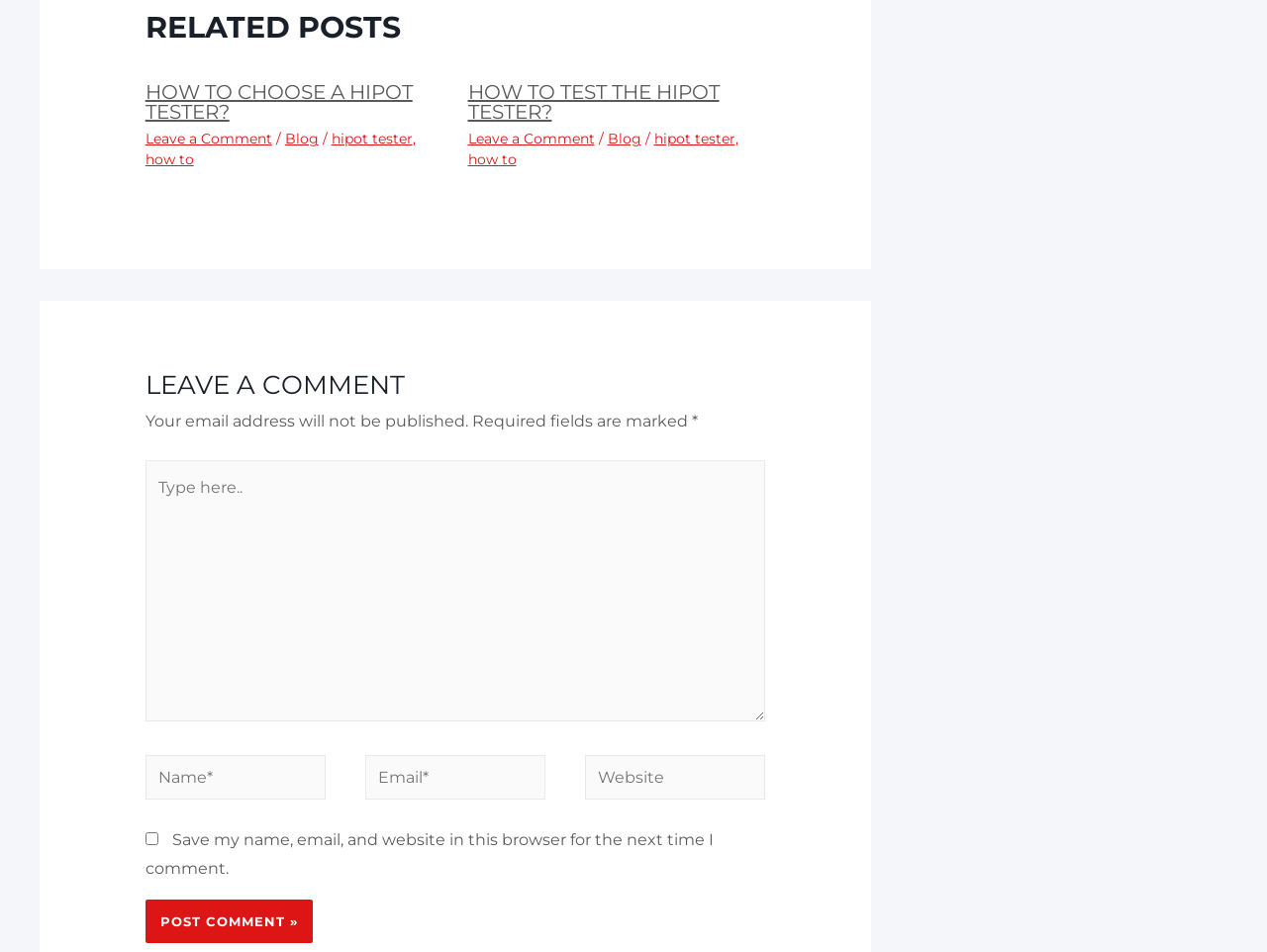Can you find the bounding box coordinates for the UI element given this description: "Blog"? Provide the coordinates as four float numbers between 0 and 1: [left, top, right, bottom].

[0.479, 0.137, 0.506, 0.155]